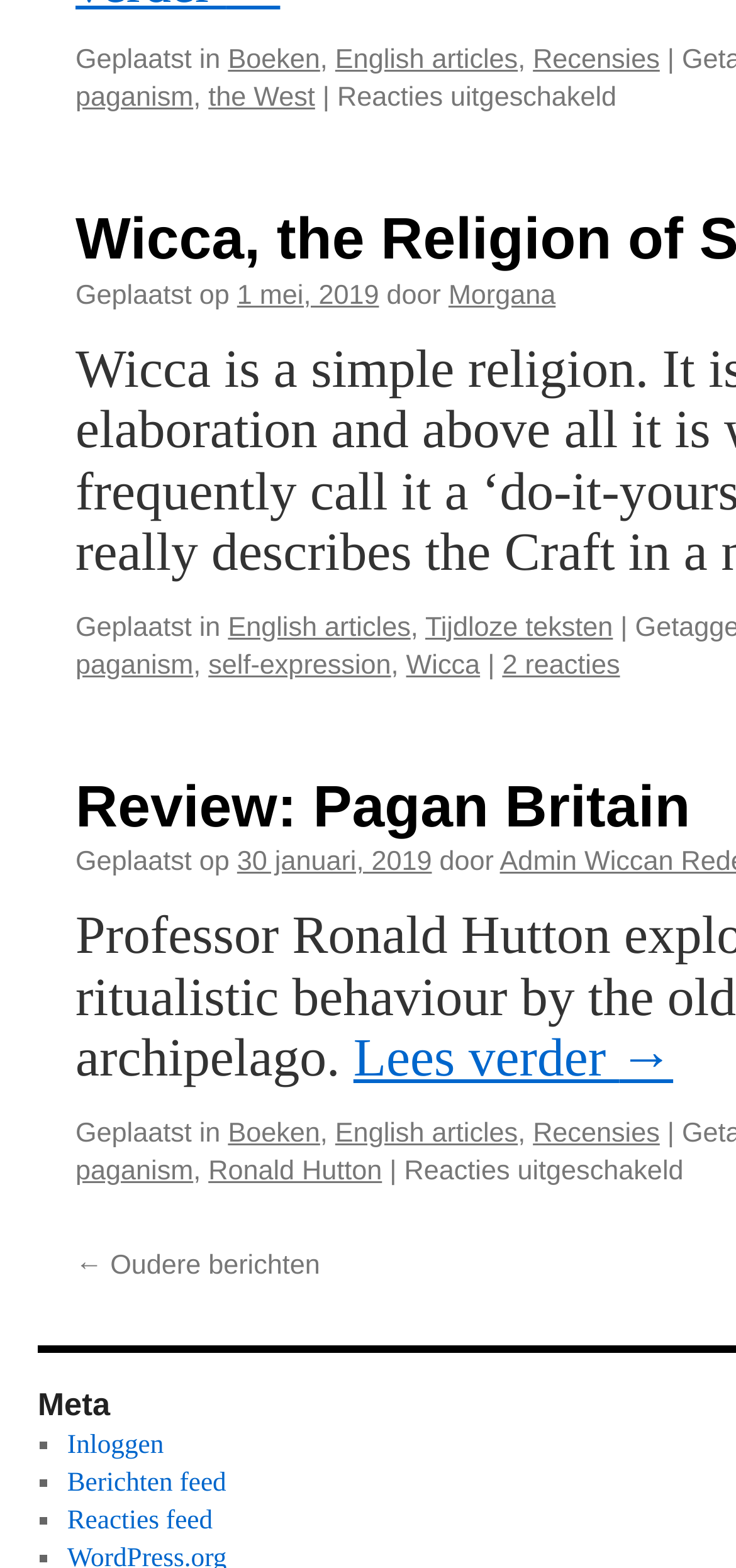What is the name of the book reviewed in the article 'Review: Pagan Britain'?
Based on the image, provide your answer in one word or phrase.

Pagan Britain